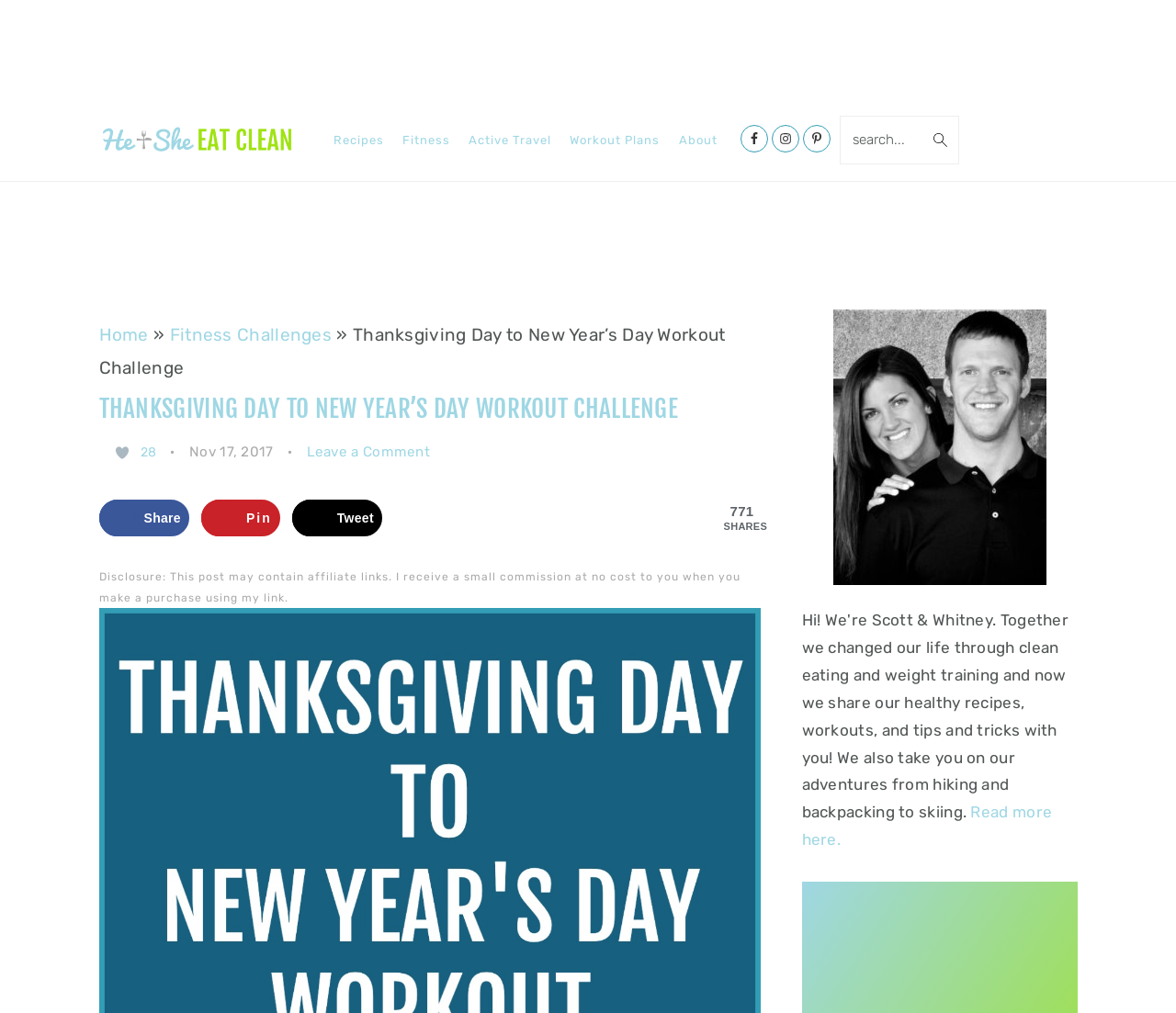Respond with a single word or phrase:
What is the title of the workout challenge?

Thanksgiving Day to New Year’s Day Workout Challenge